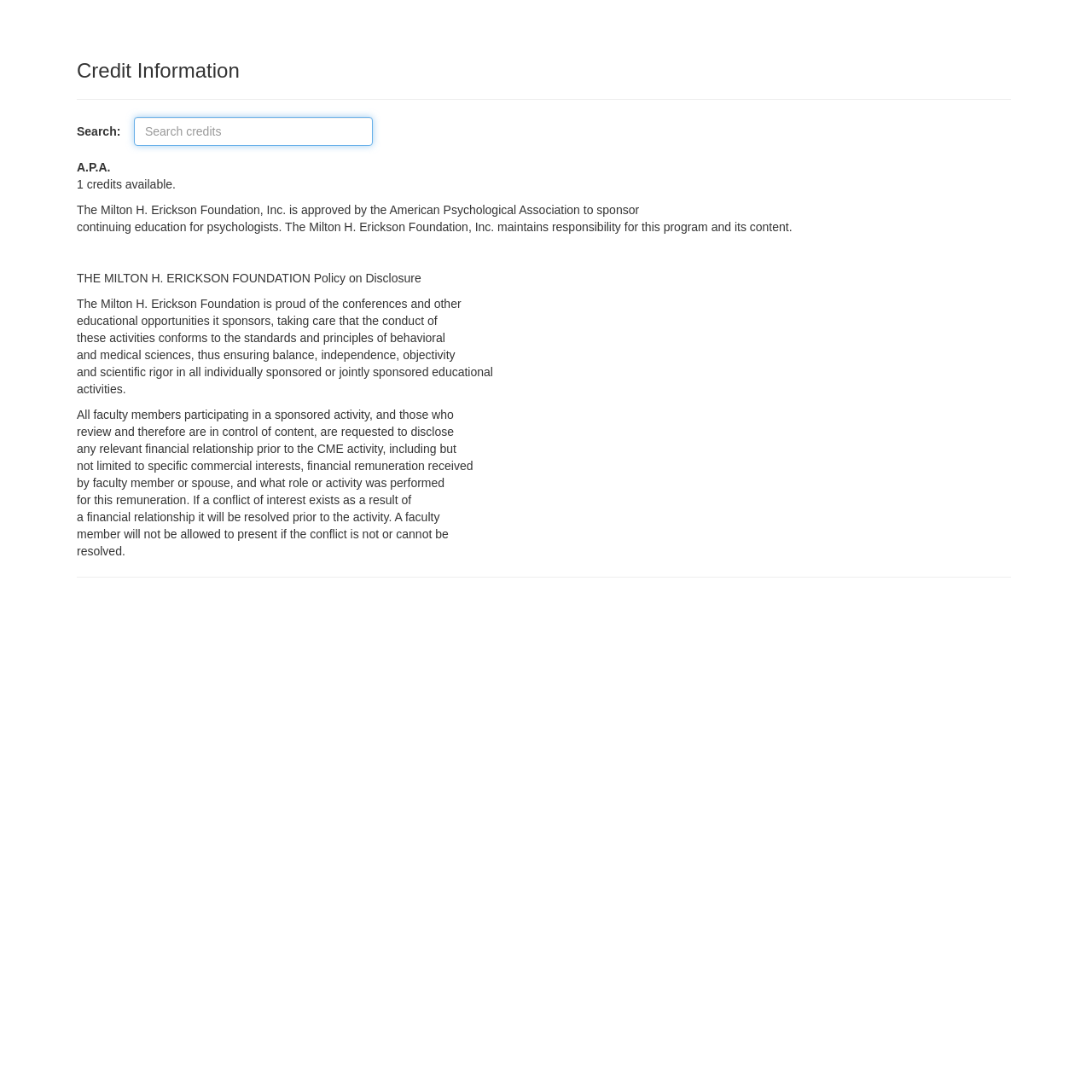What is the title of the article?
Based on the visual, give a brief answer using one word or a short phrase.

Credit Information